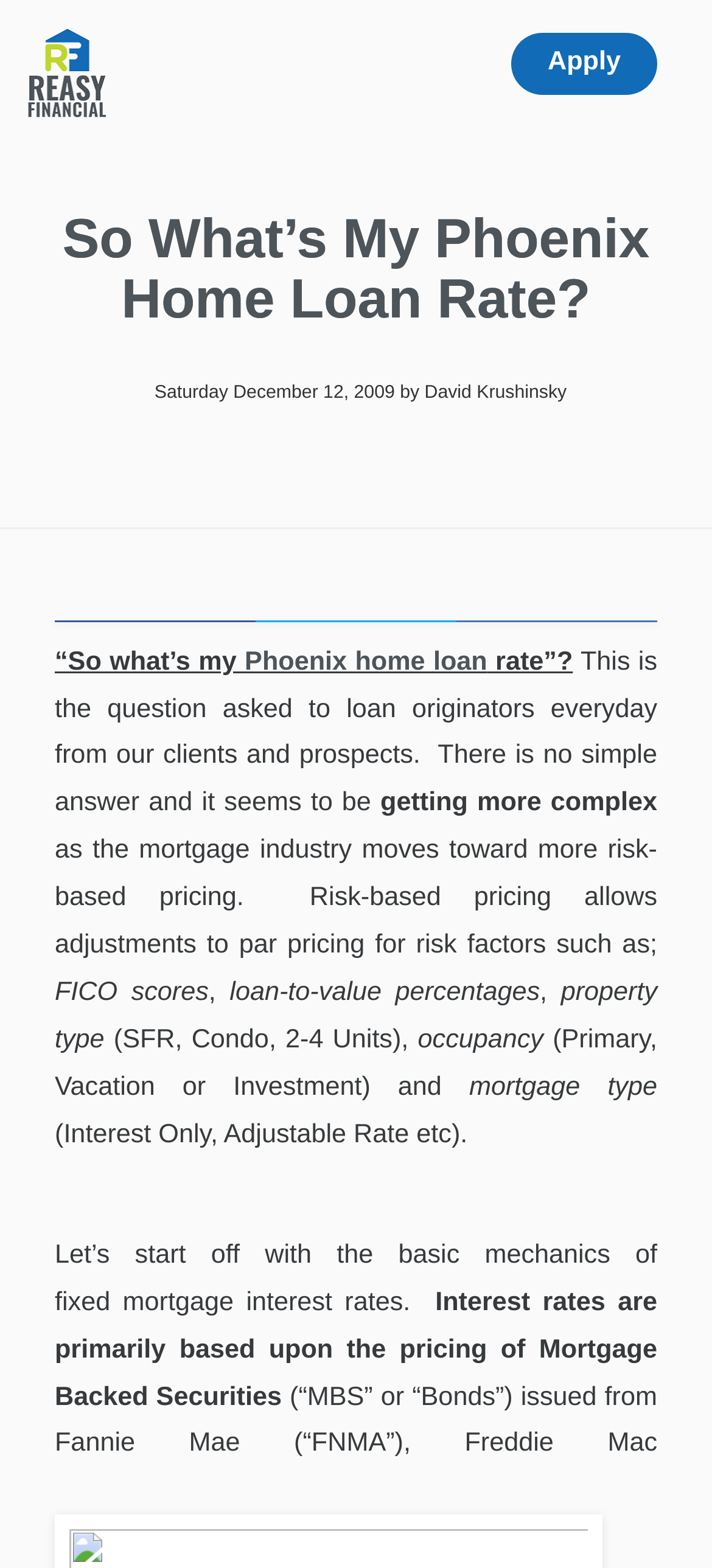Determine the bounding box coordinates of the region I should click to achieve the following instruction: "Click the 'Send an Email' heading". Ensure the bounding box coordinates are four float numbers between 0 and 1, i.e., [left, top, right, bottom].

[0.064, 0.683, 0.936, 0.713]